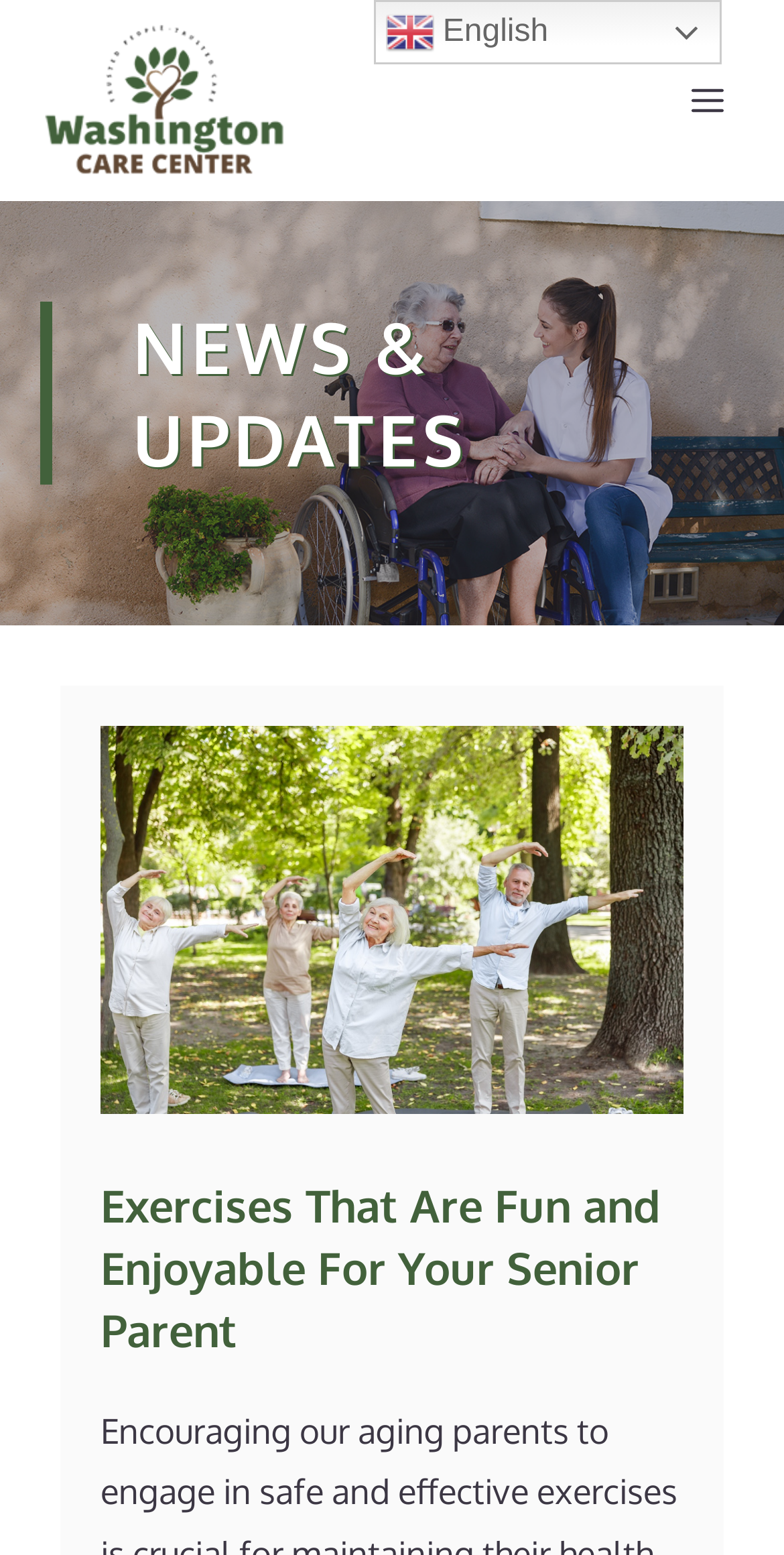Describe the webpage in detail, including text, images, and layout.

The webpage is about News and Updates from Washington Care Center in Seattle, WA. At the top left, there is a link and an image with the same title "Washington Care Center, Seattle, WA". On the top right, there is a button labeled "Menu" which is not expanded. 

Below the top section, there is a heading "NEWS & UPDATES" that spans almost the entire width of the page. Underneath the heading, there is a figure that takes up most of the page width. 

Further down, there is a heading "Exercises That Are Fun and Enjoyable For Your Senior Parent" with a link to the same title right below it. The link and the heading are positioned side by side, with the link taking up about 70% of the width.

At the top middle, there is a link "en English" with a small flag icon labeled "en" to its right.